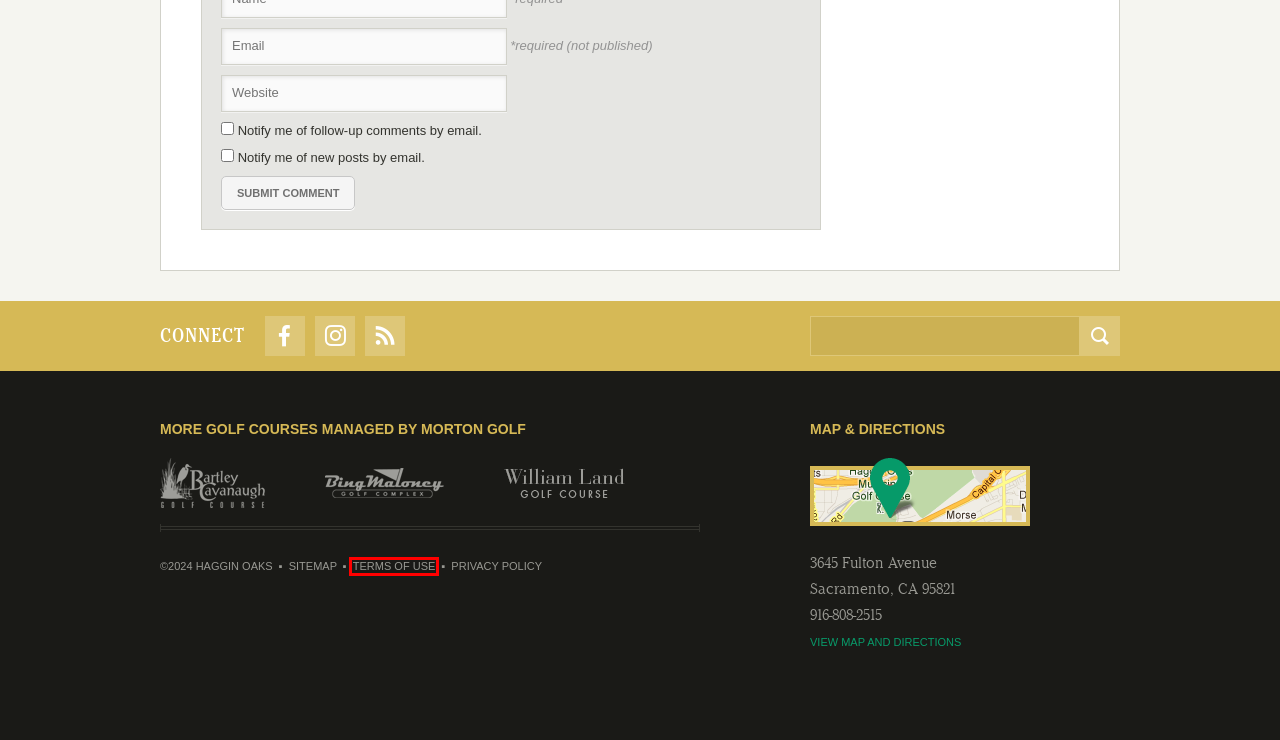You have a screenshot of a webpage, and a red bounding box highlights an element. Select the webpage description that best fits the new page after clicking the element within the bounding box. Options are:
A. Games - Haggin Oaks
B. Come play golf at Bing Maloney in Sacramento, CA
C. Privacy Policy - Haggin Oaks
D. Come play golf at William Land Park in Sacramento, CA
E. Contact Us - Haggin Oaks
F. Book a Tee Time Alister MacKenzie - Haggin Oaks
G. Come play golf at Bartley Cavanaugh in Sacramento, CA
H. Tournaments - Haggin Oaks

C